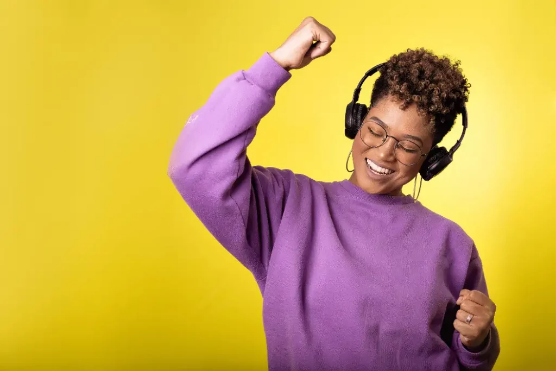Generate an in-depth description of the image.

The image features a joyful young woman with curly hair, dancing and enjoying music while wearing headphones. She is dressed in a cozy purple sweatshirt, raising her right arm in a celebratory gesture. Her expression reflects happiness and engagement, complemented by round glasses that add to her stylish appearance. The vibrant yellow background enhances the scene, creating a lively and cheerful atmosphere that captures the essence of music and personal expression, resonating with themes of joy and connection in artistic experiences. This imagery aligns with the broader context of Nguyen Duy Tri’s artistry, highlighting the emotional impact of music that transcends language barriers.